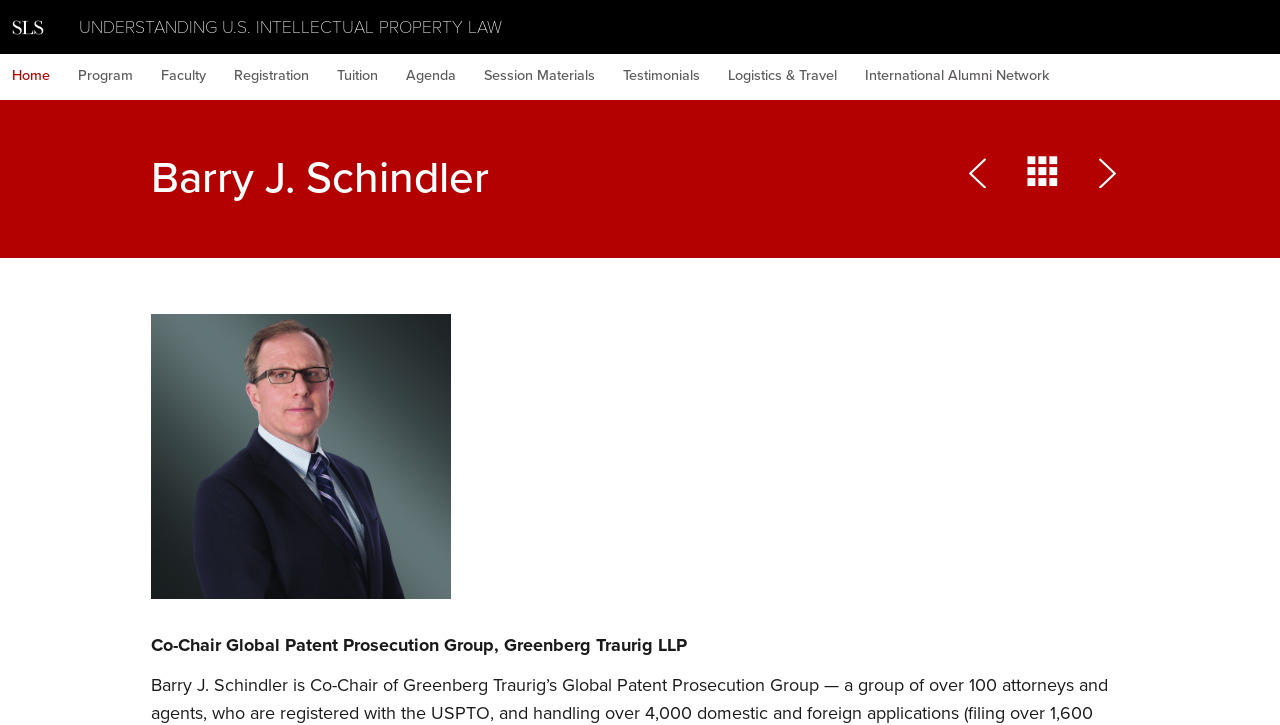Please specify the bounding box coordinates of the region to click in order to perform the following instruction: "Check the Session Materials".

[0.369, 0.074, 0.474, 0.138]